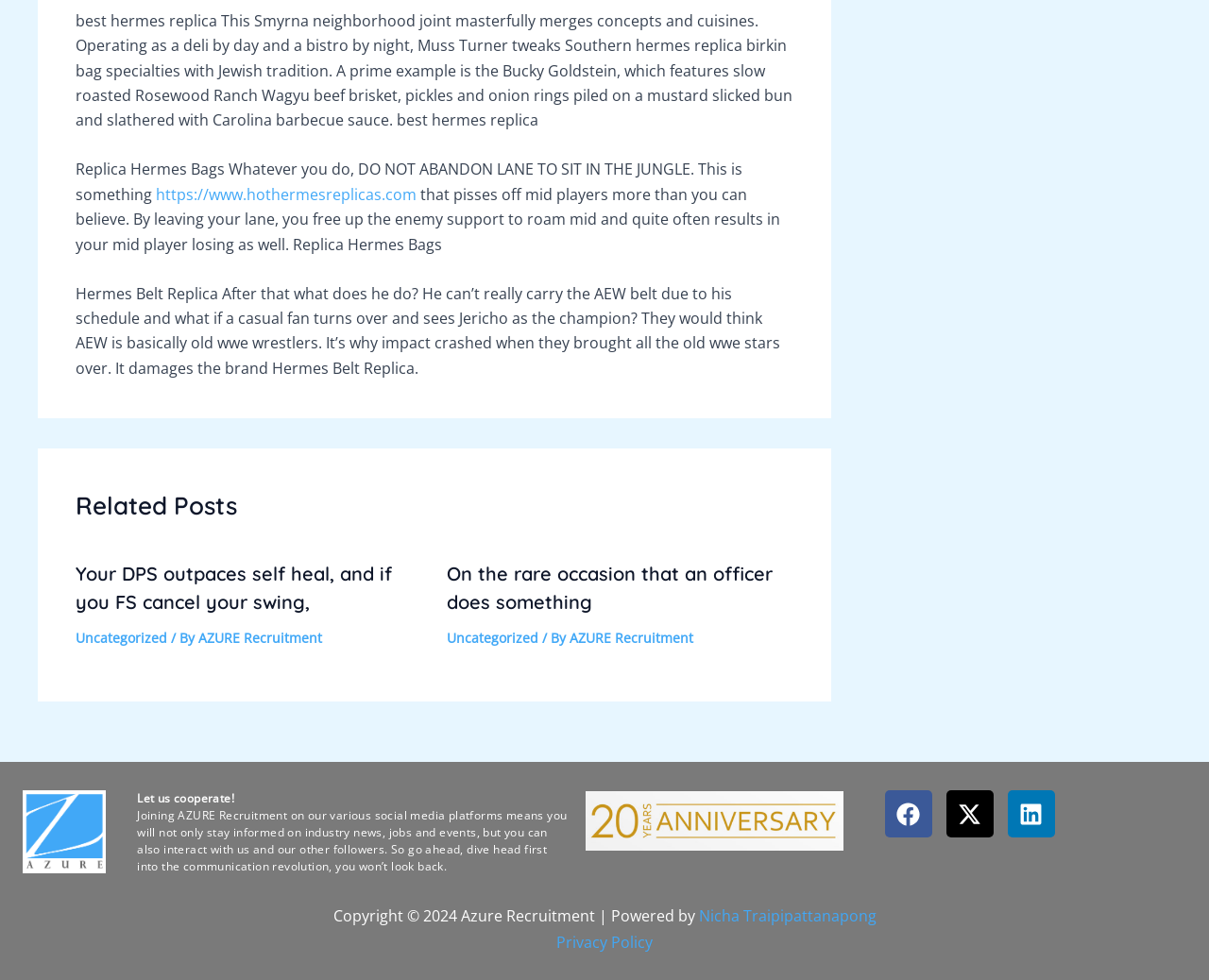From the webpage screenshot, predict the bounding box of the UI element that matches this description: "Nicha Traipipattanapong".

[0.578, 0.924, 0.725, 0.945]